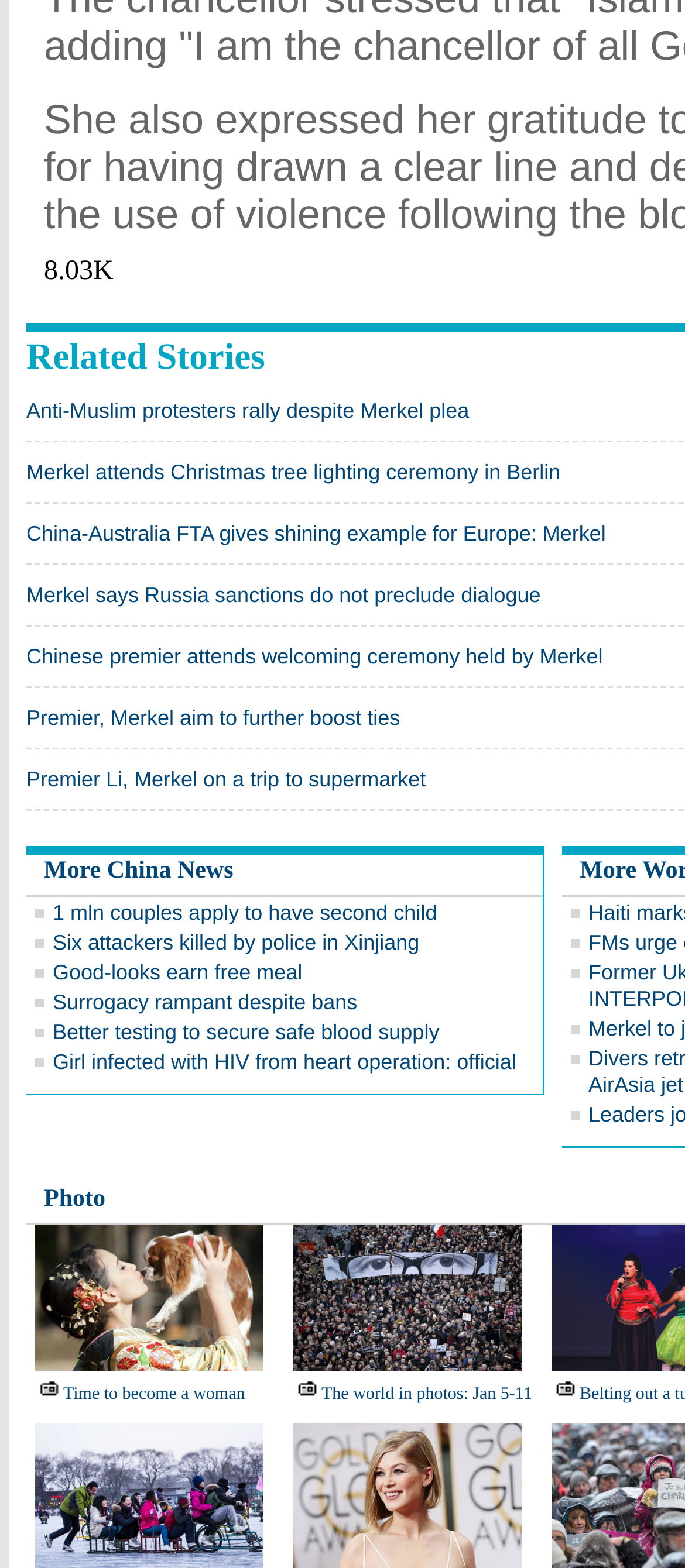Use the information in the screenshot to answer the question comprehensively: What is the number of related stories?

The number of related stories is mentioned at the top of the webpage, which is 8.03K.